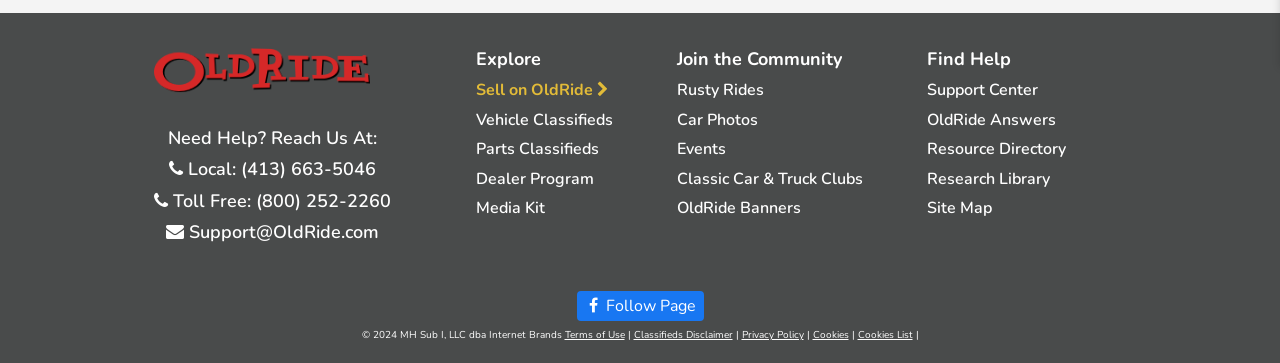Find the bounding box coordinates of the clickable area that will achieve the following instruction: "Explore 'Vehicle Classifieds'".

[0.372, 0.299, 0.479, 0.36]